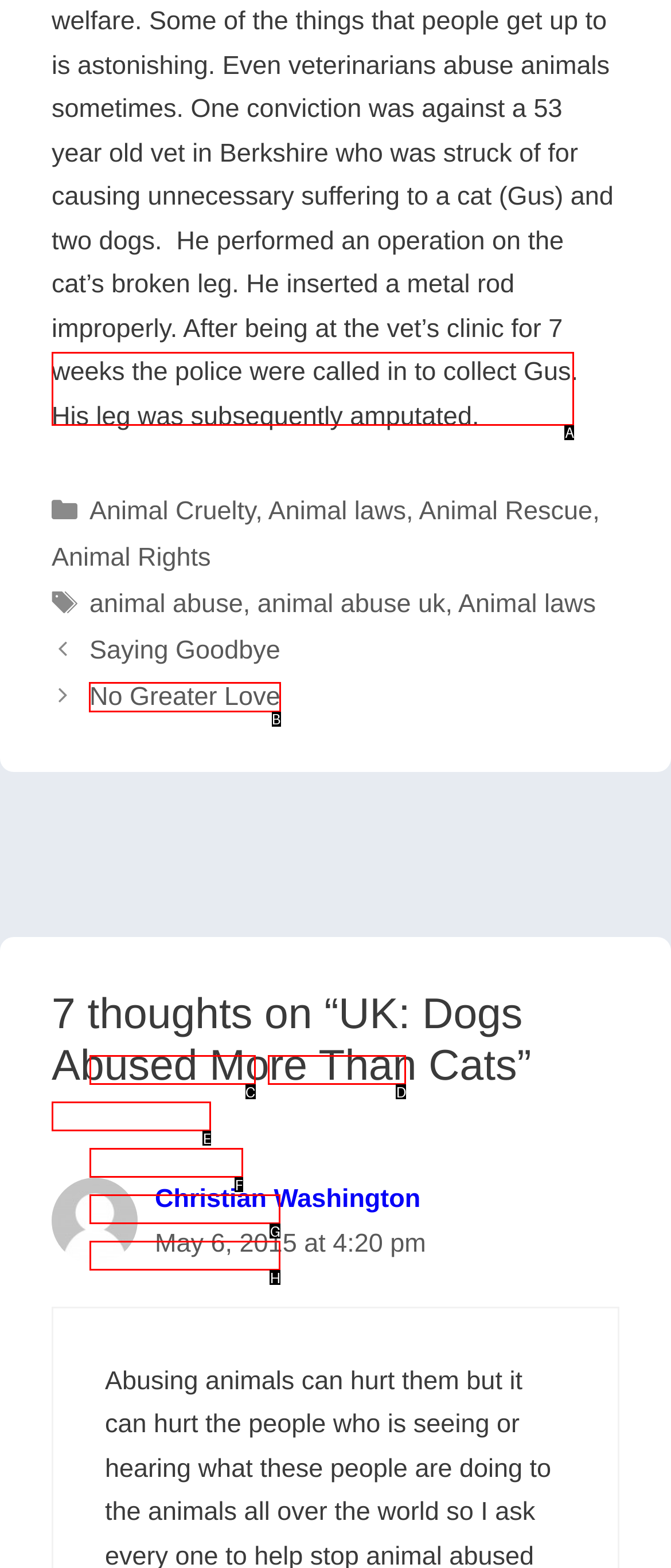Select the letter of the UI element that matches this task: View post 'No Greater Love'
Provide the answer as the letter of the correct choice.

B